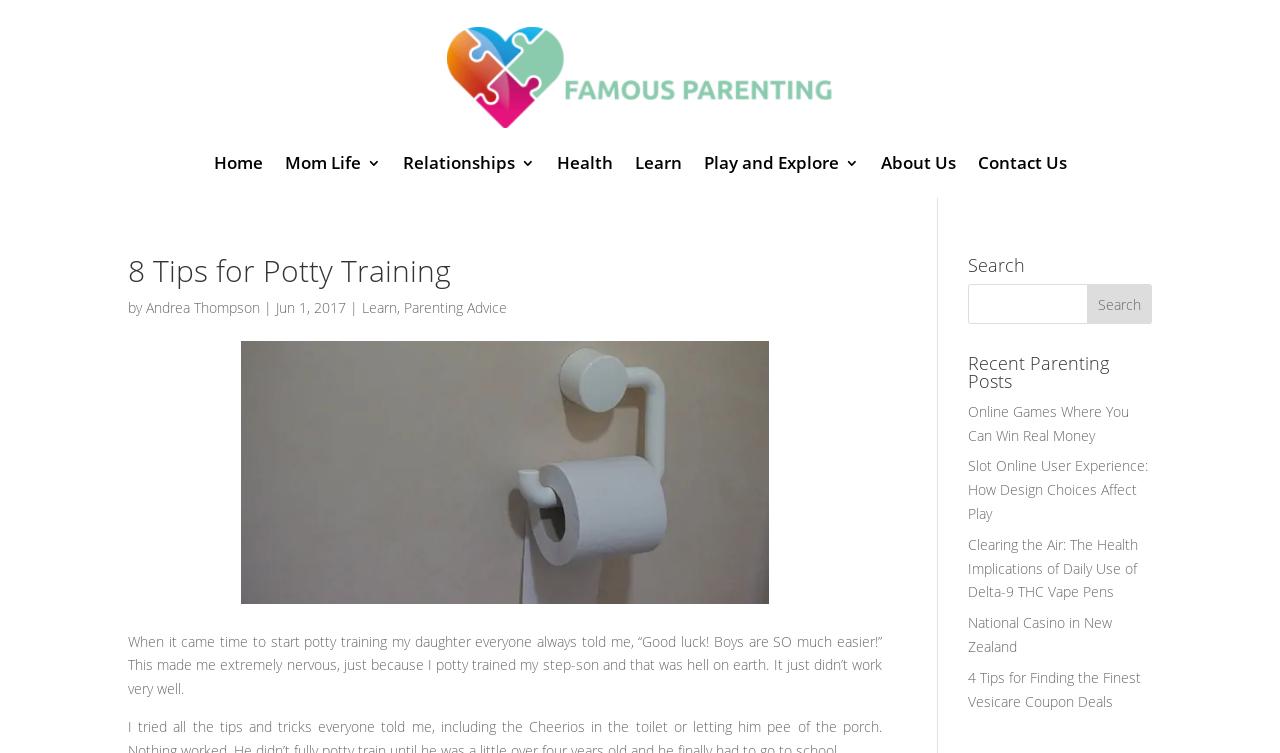Determine the coordinates of the bounding box that should be clicked to complete the instruction: "Search for something". The coordinates should be represented by four float numbers between 0 and 1: [left, top, right, bottom].

[0.756, 0.377, 0.9, 0.43]